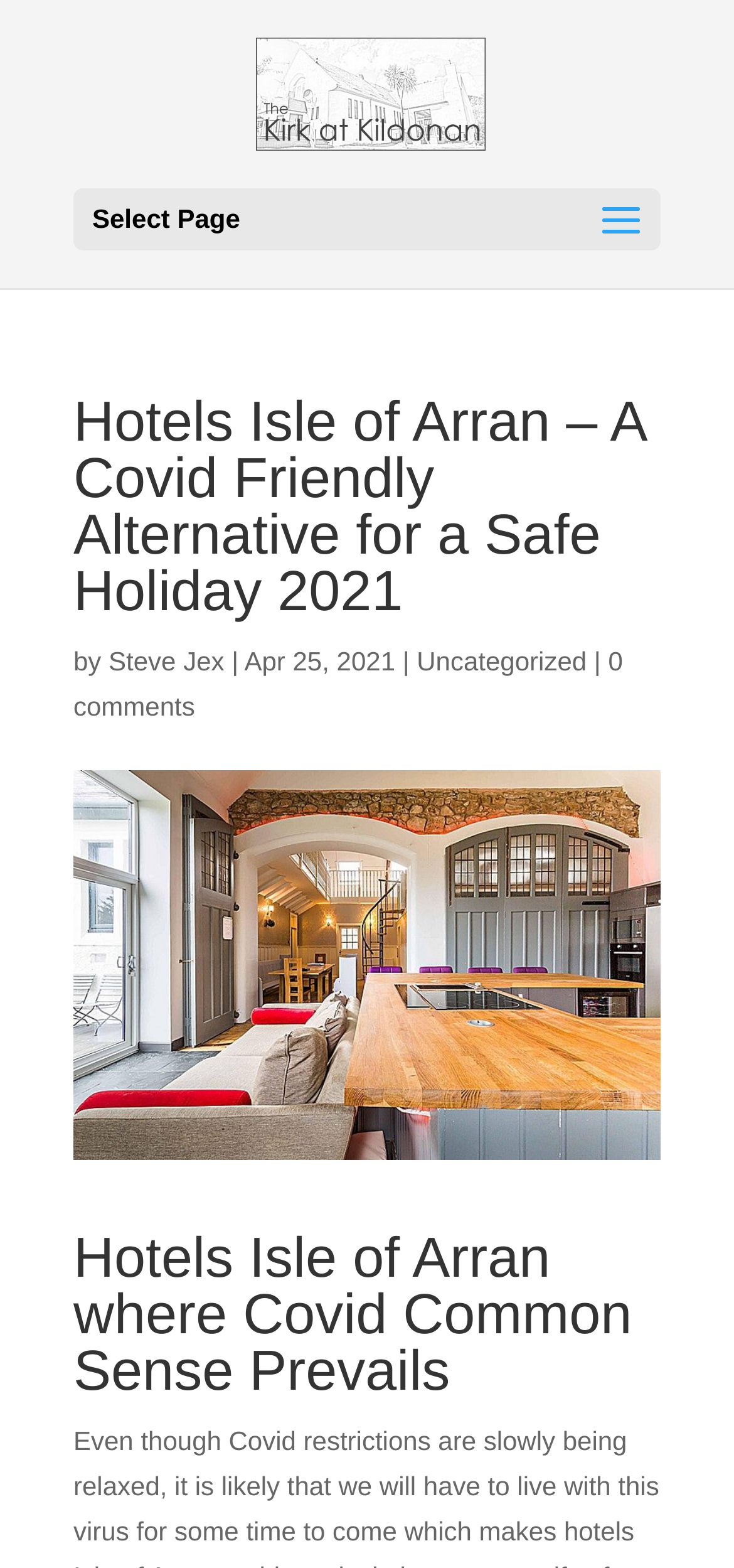Answer the question with a brief word or phrase:
When was the article published?

Apr 25, 2021